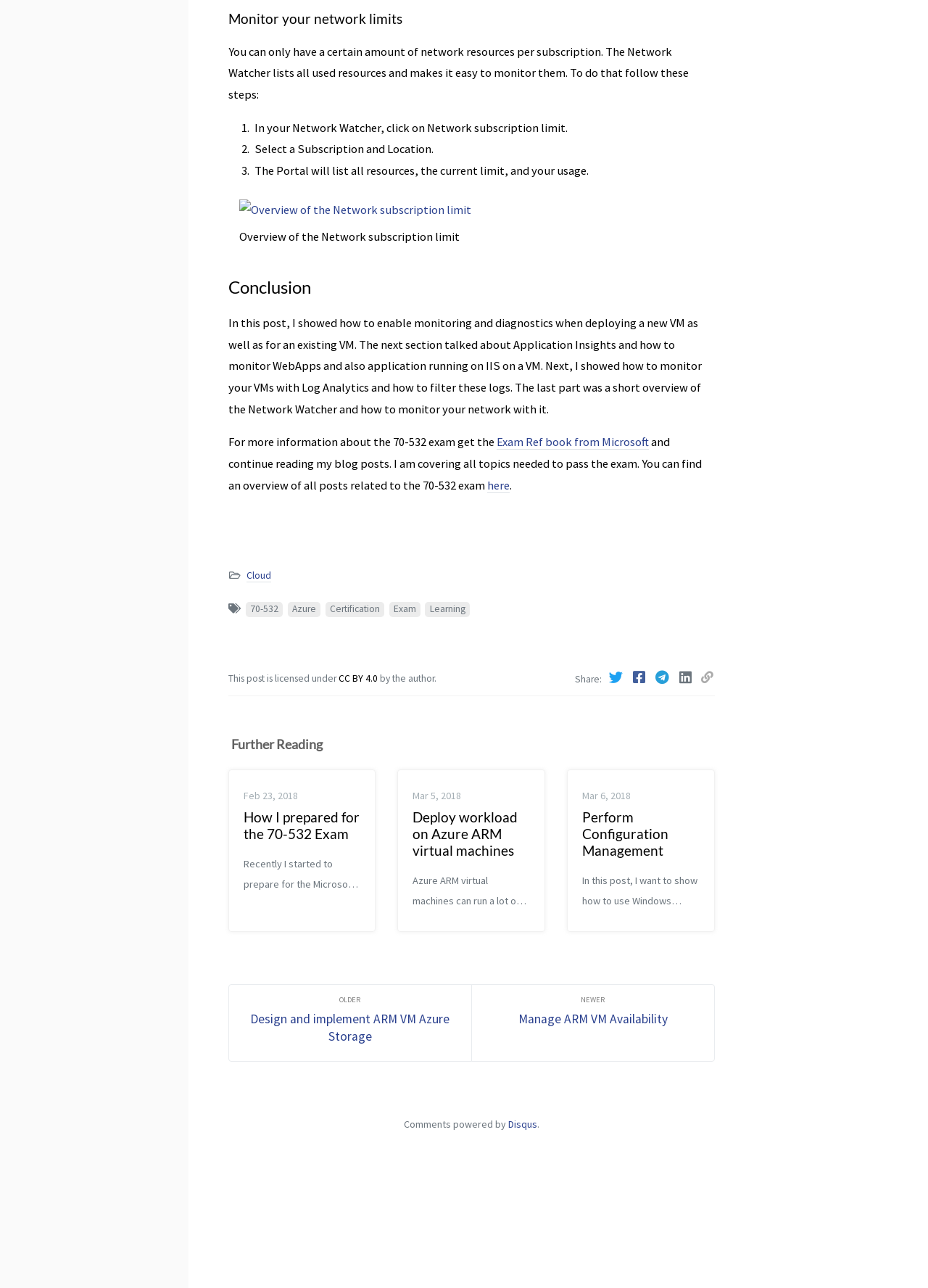Determine the bounding box coordinates for the area that should be clicked to carry out the following instruction: "Search for something".

None